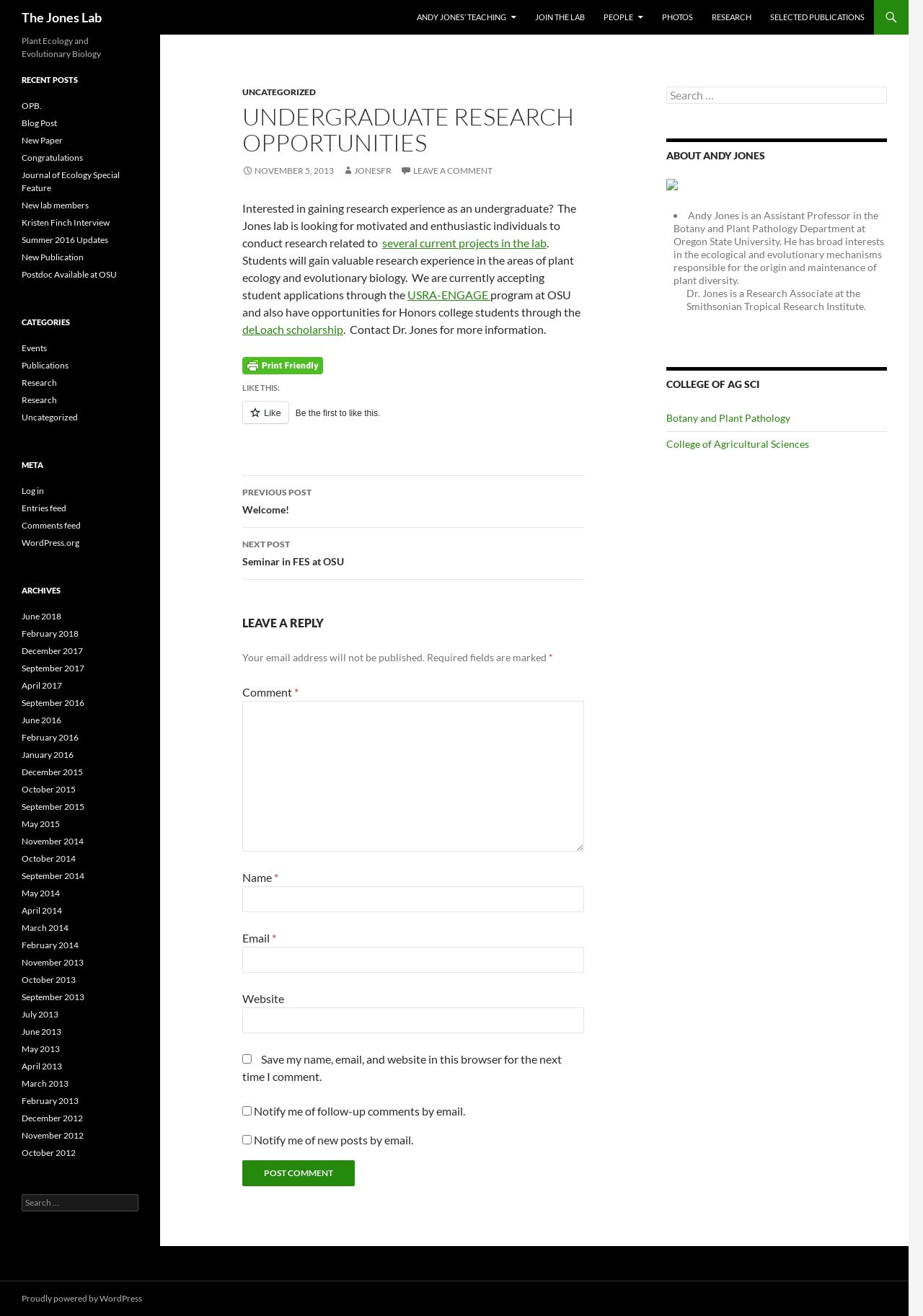What is the purpose of the webpage?
Give a detailed response to the question by analyzing the screenshot.

The purpose of the webpage can be inferred from the content, which mentions that the Jones lab is looking for motivated and enthusiastic individuals to conduct research related to several current projects in the lab, and provides information on how to apply.